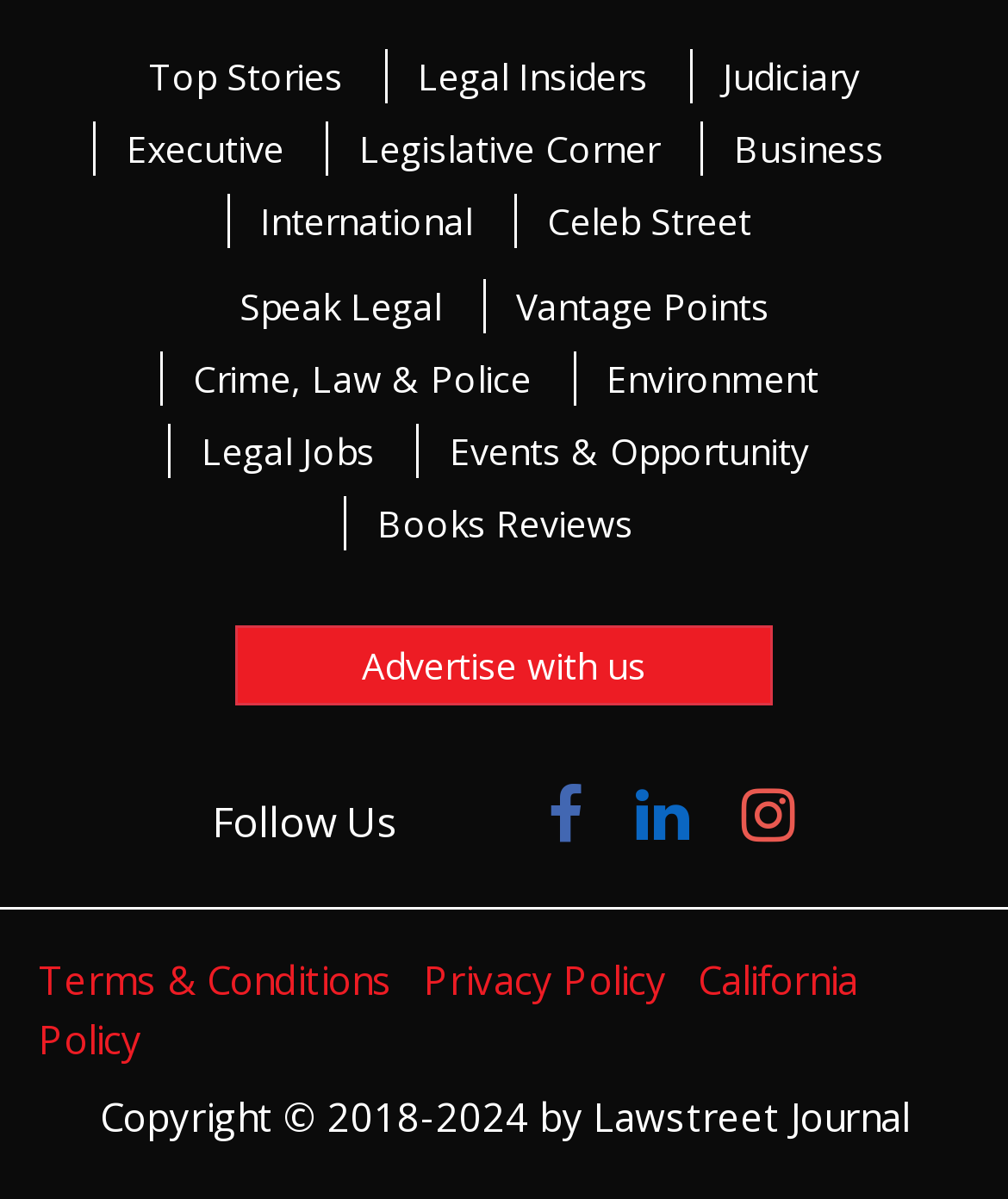Please provide a one-word or short phrase answer to the question:
What is the purpose of the 'Speak Legal' section on this website?

To discuss legal topics